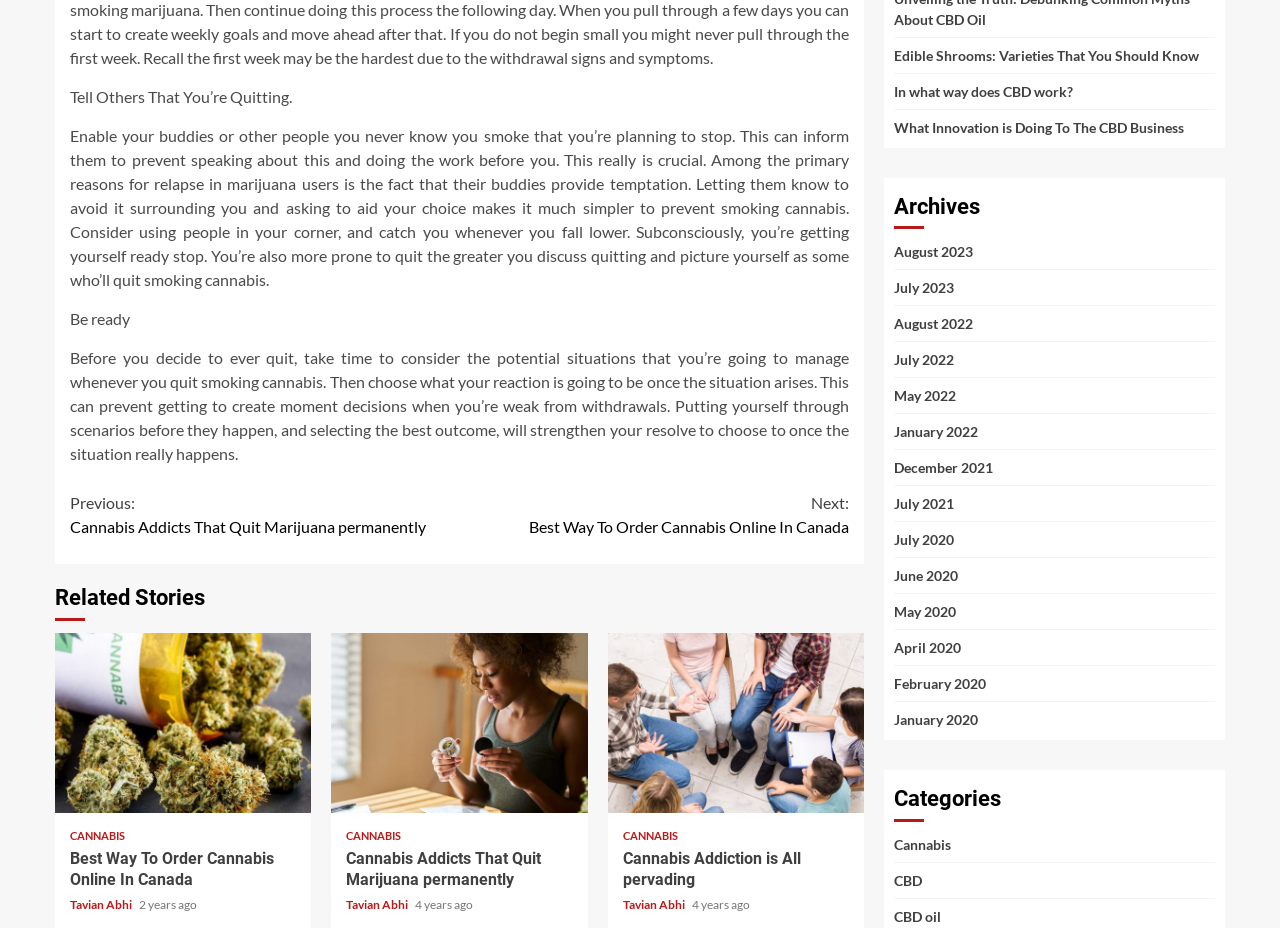Answer the question using only one word or a concise phrase: How many related stories are listed?

3